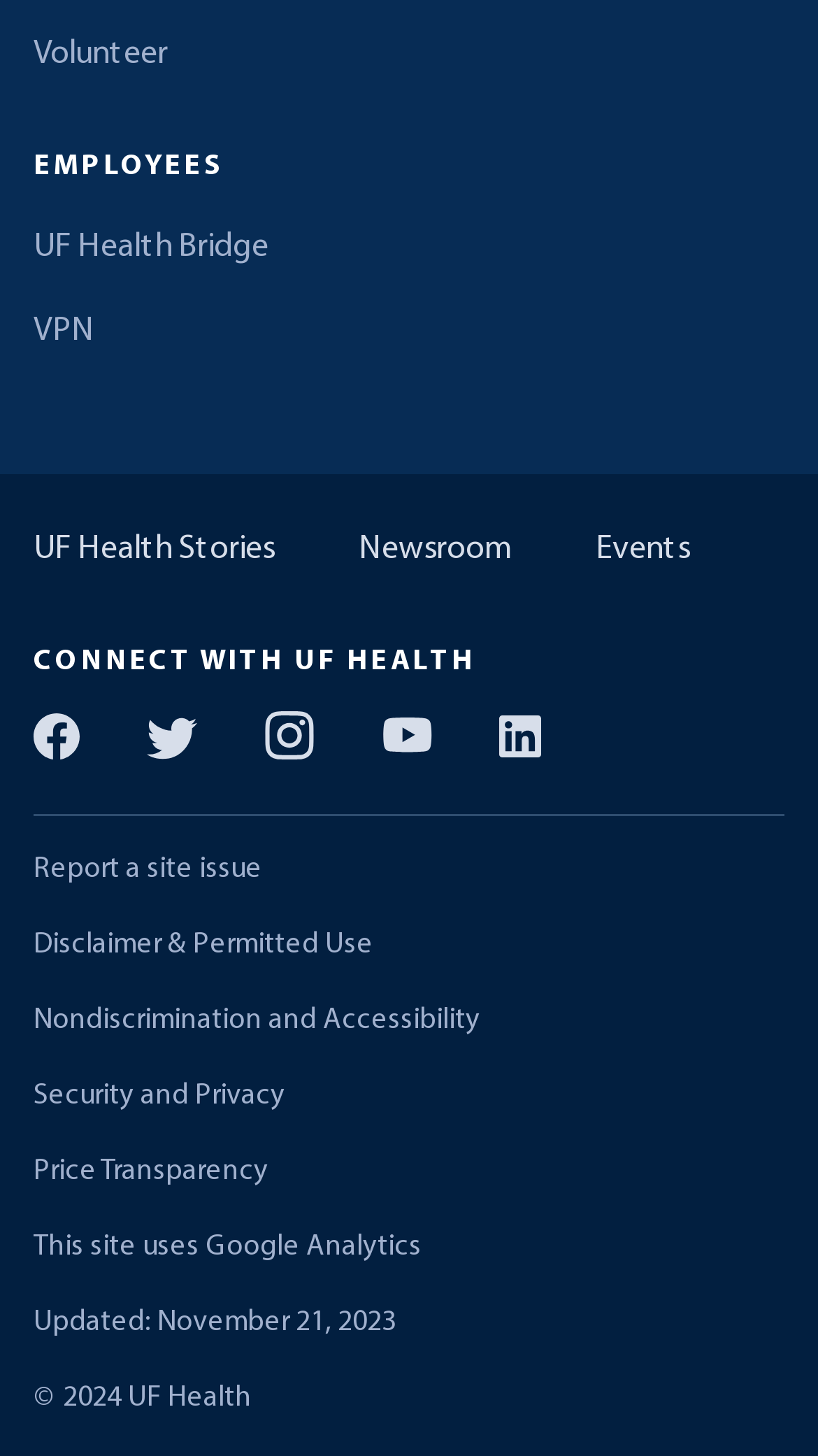Please specify the bounding box coordinates of the clickable region to carry out the following instruction: "Click on Volunteer". The coordinates should be four float numbers between 0 and 1, in the format [left, top, right, bottom].

[0.041, 0.02, 0.959, 0.054]